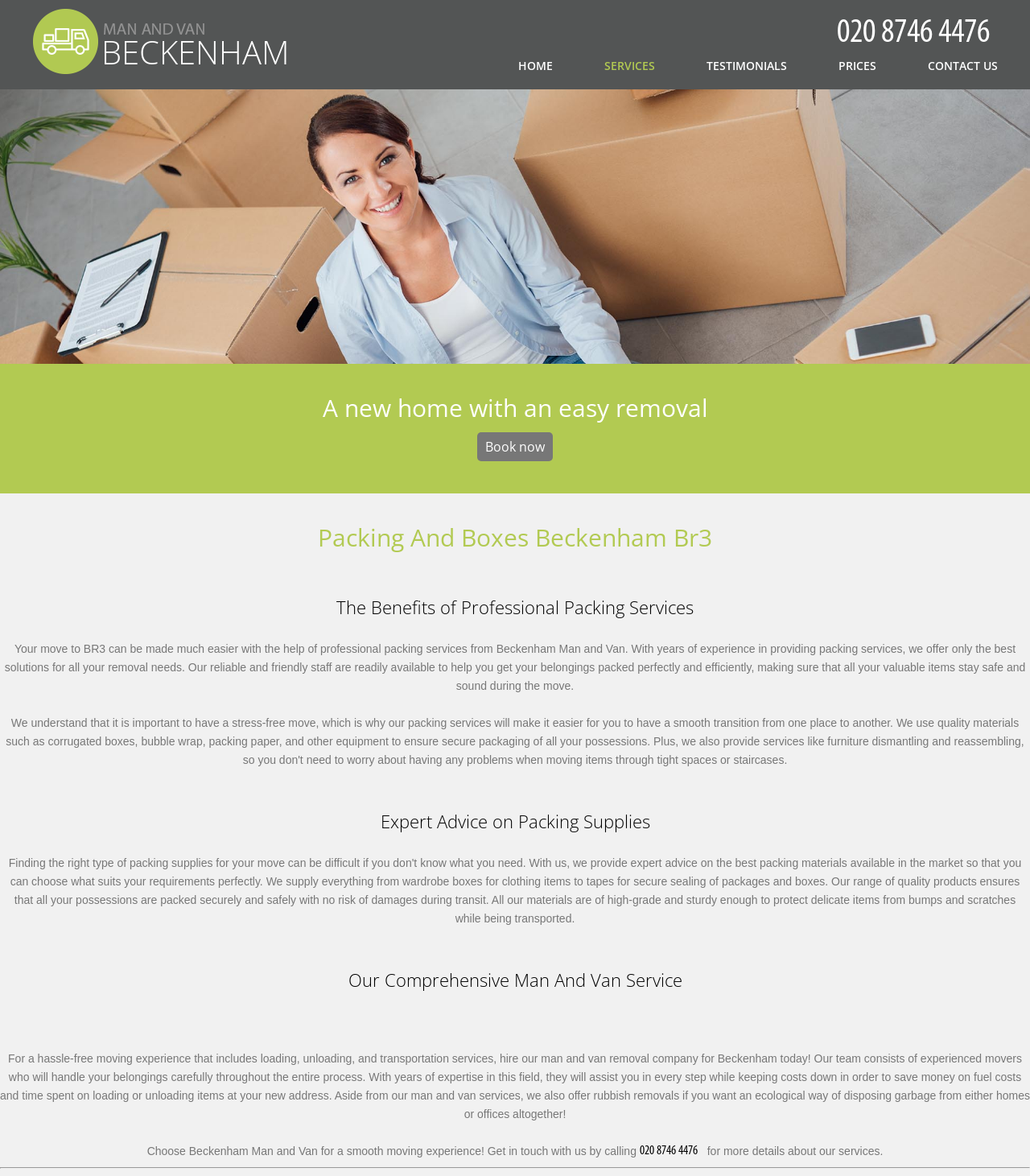Please identify the bounding box coordinates of the clickable area that will fulfill the following instruction: "Click Beckenham Man and Van". The coordinates should be in the format of four float numbers between 0 and 1, i.e., [left, top, right, bottom].

[0.031, 0.007, 0.285, 0.069]